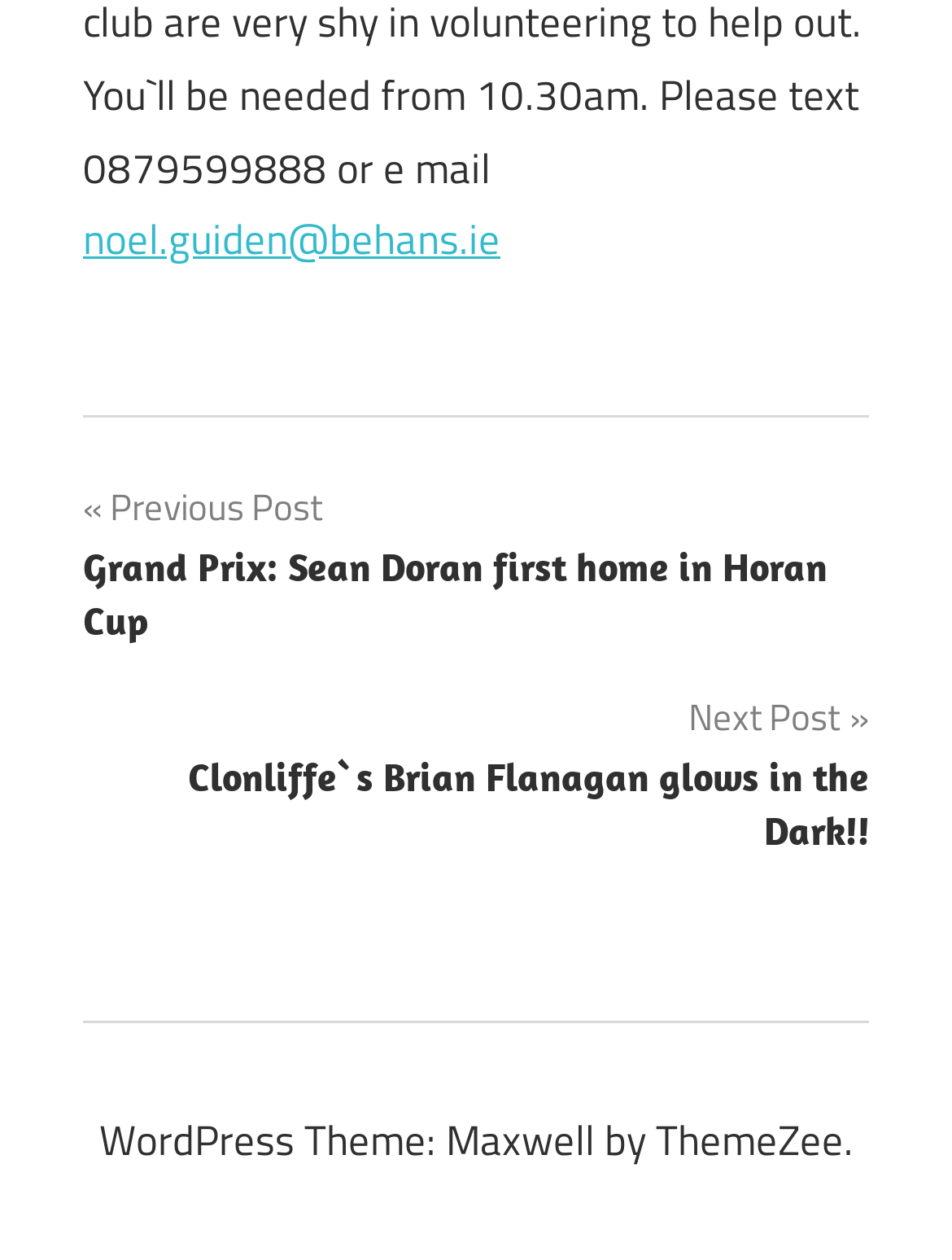What is the email address of the author?
Give a detailed explanation using the information visible in the image.

The email address of the author can be found at the top of the webpage, which is 'noel.guiden@behans.ie'.